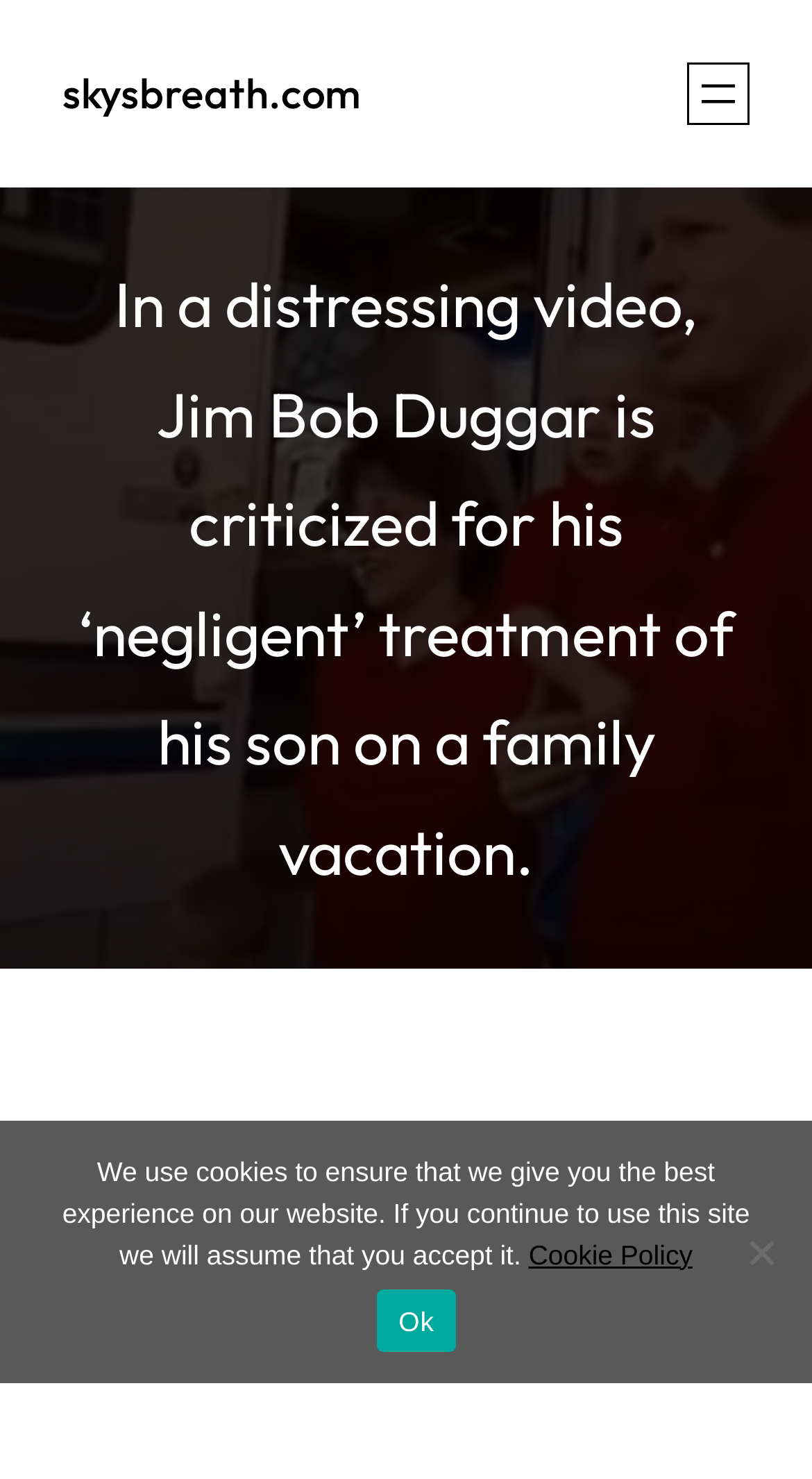Answer the question below using just one word or a short phrase: 
What is the purpose of the button?

Open menu